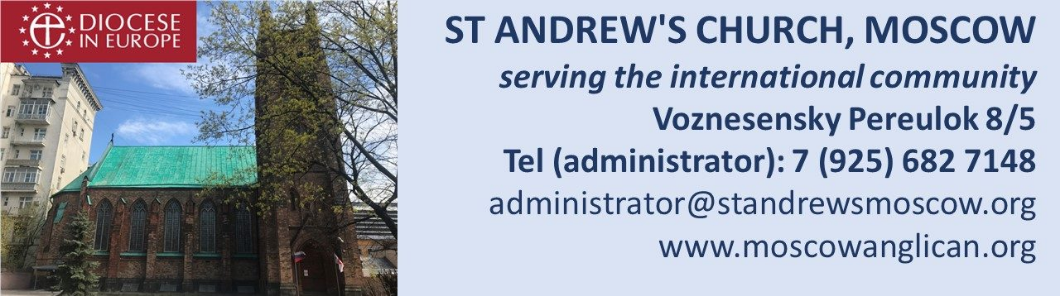Carefully examine the image and provide an in-depth answer to the question: What is the address of the church?

The image provides essential contact information, including the church's address at Voznesensky Pereulok 8/5, a contact telephone number, and an email address for the administrator, allowing for further communication.